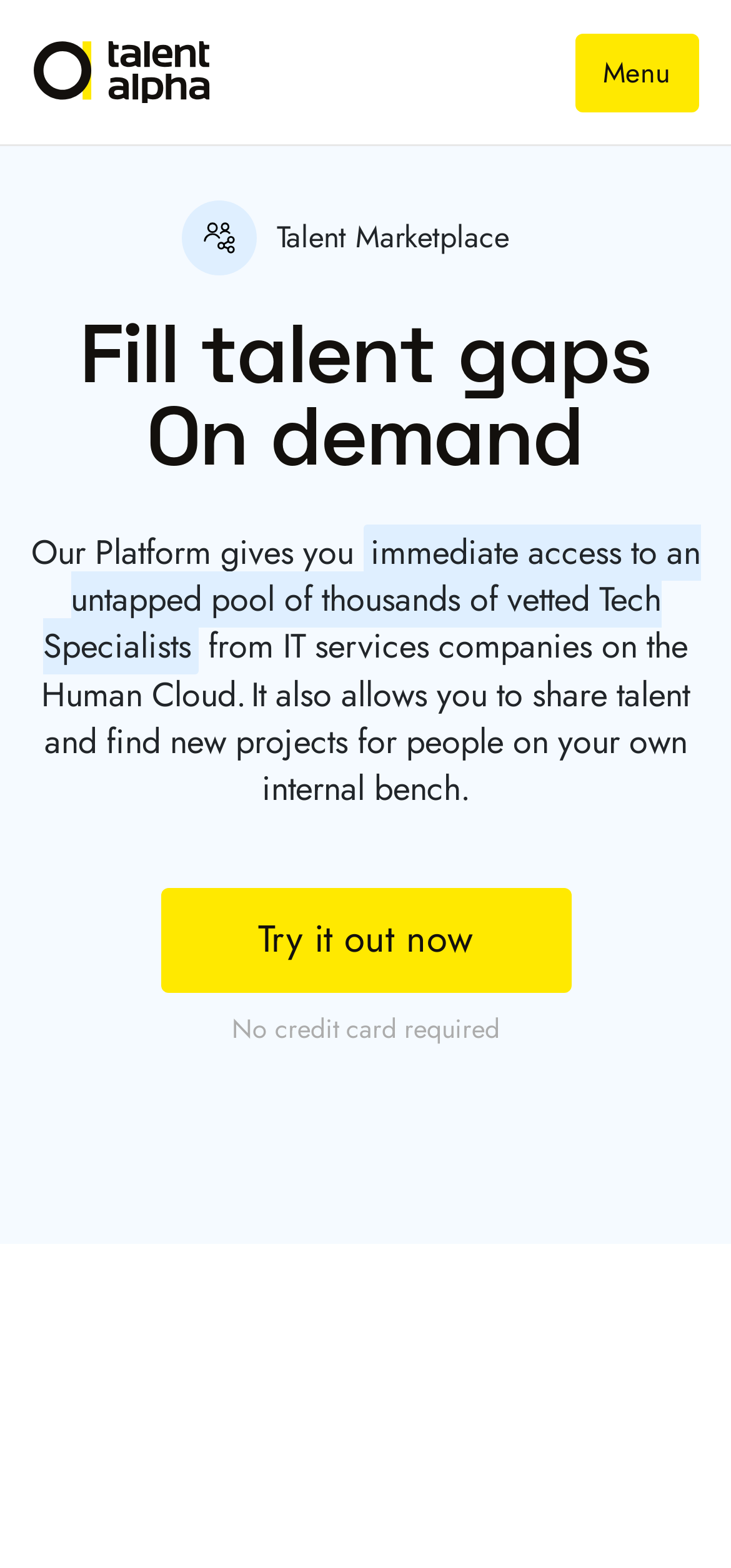Based on the element description: "Menu", identify the bounding box coordinates for this UI element. The coordinates must be four float numbers between 0 and 1, listed as [left, top, right, bottom].

[0.786, 0.021, 0.955, 0.071]